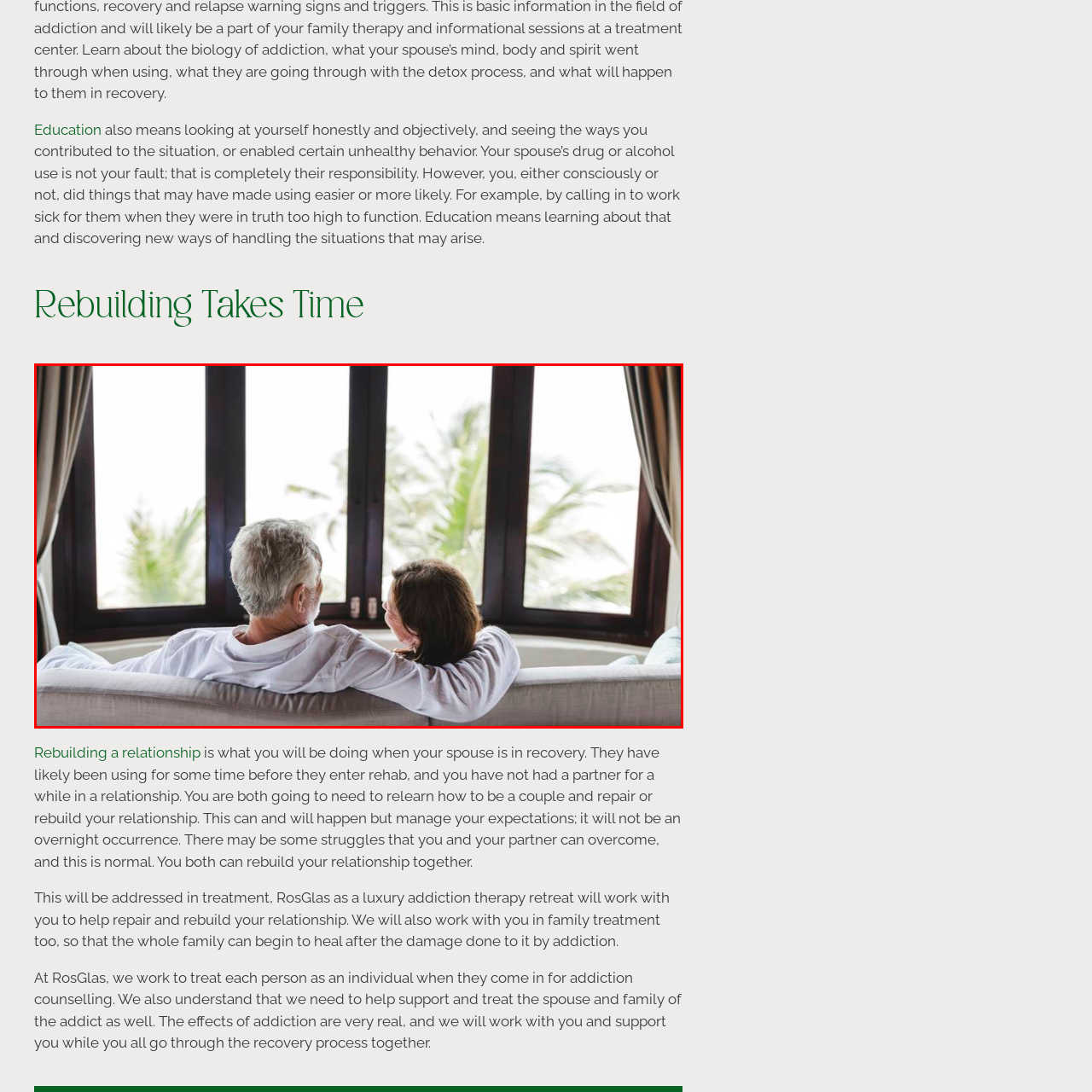Examine the portion within the green circle, Is the atmosphere in the image tranquil? 
Reply succinctly with a single word or phrase.

Yes